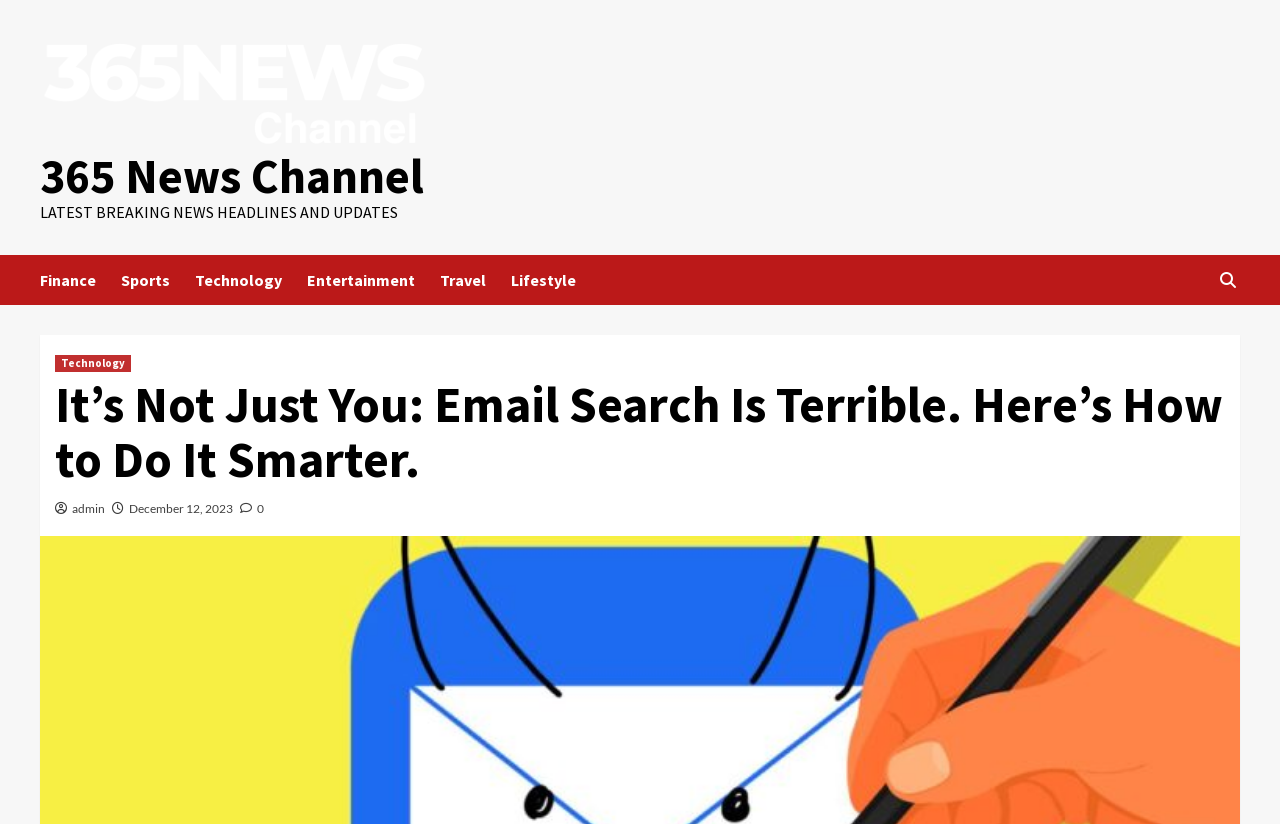Please identify the webpage's heading and generate its text content.

It’s Not Just You: Email Search Is Terrible. Here’s How to Do It Smarter.